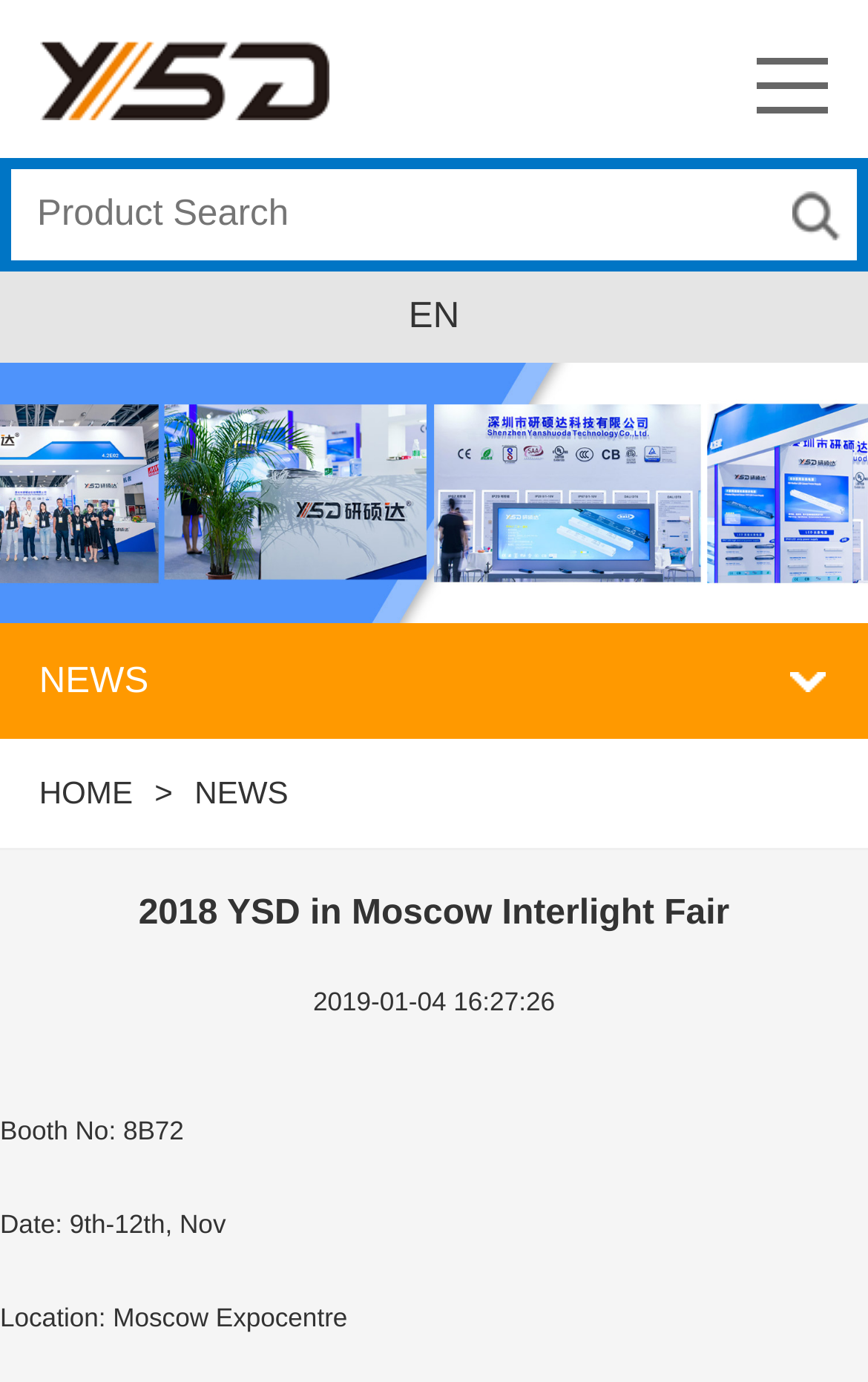What is the company name?
Provide a one-word or short-phrase answer based on the image.

YanshuodaTechnology Co., Ltd